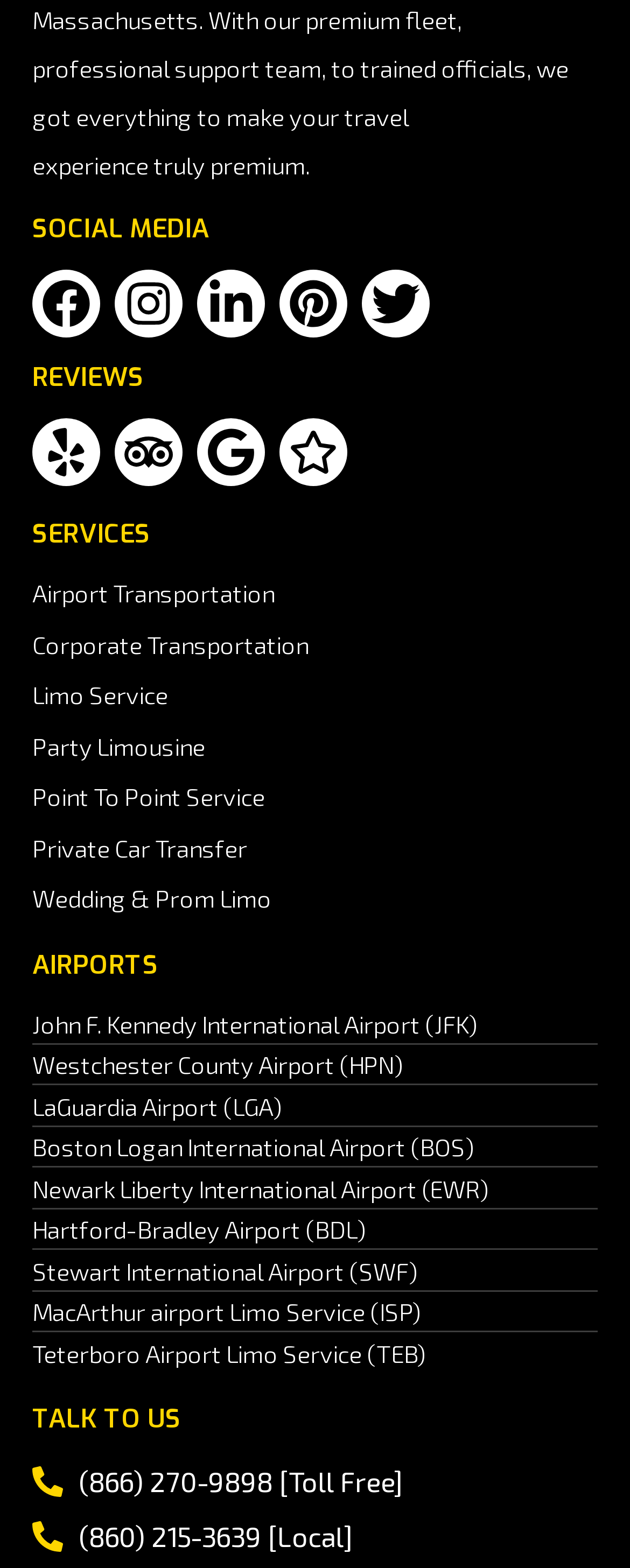Kindly determine the bounding box coordinates for the area that needs to be clicked to execute this instruction: "Get to LaGuardia Airport page".

[0.051, 0.694, 0.949, 0.717]